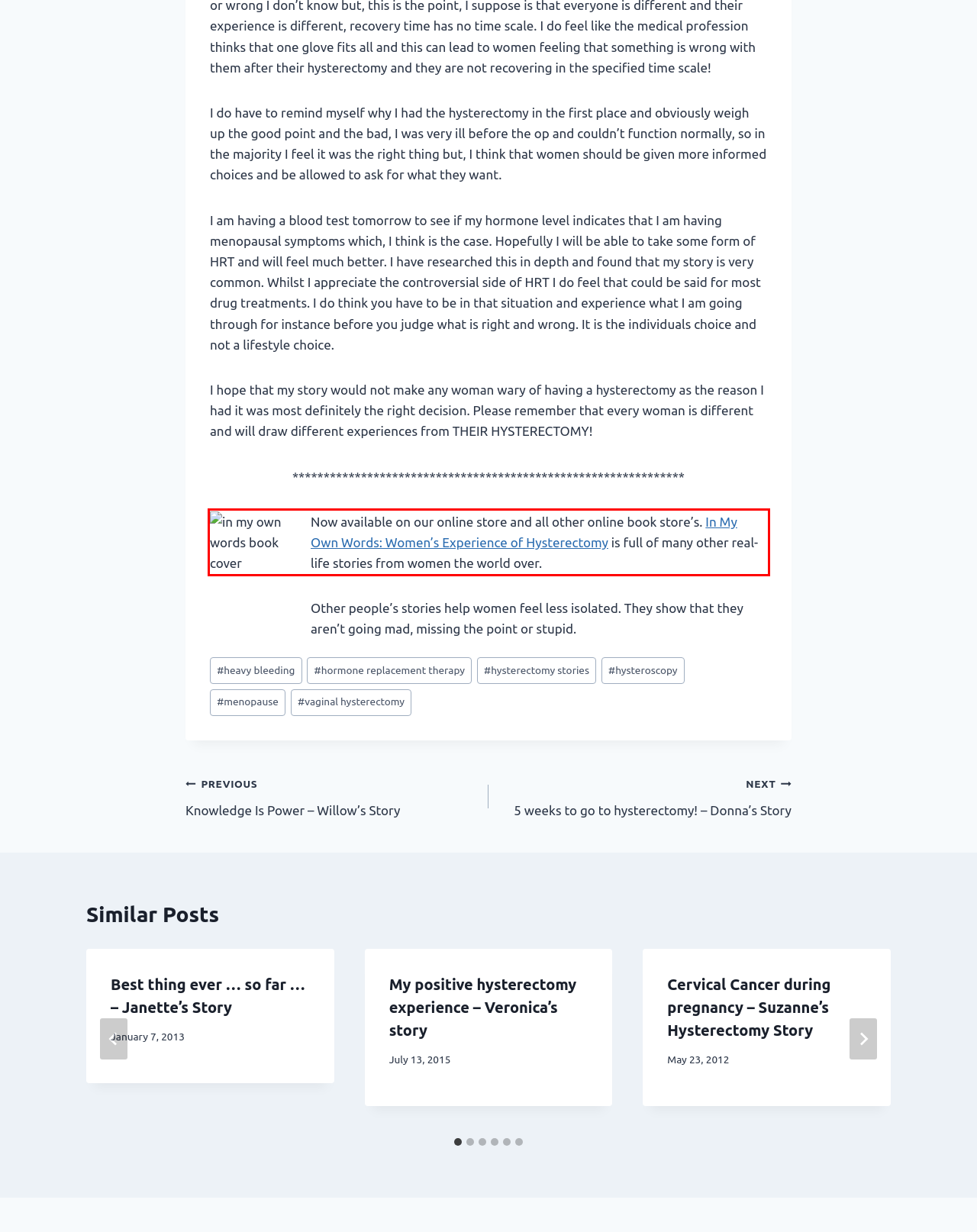The screenshot provided shows a webpage with a red bounding box. Apply OCR to the text within this red bounding box and provide the extracted content.

Now available on our online store and all other online book store’s. In My Own Words: Women’s Experience of Hysterectomy is full of many other real-life stories from women the world over.